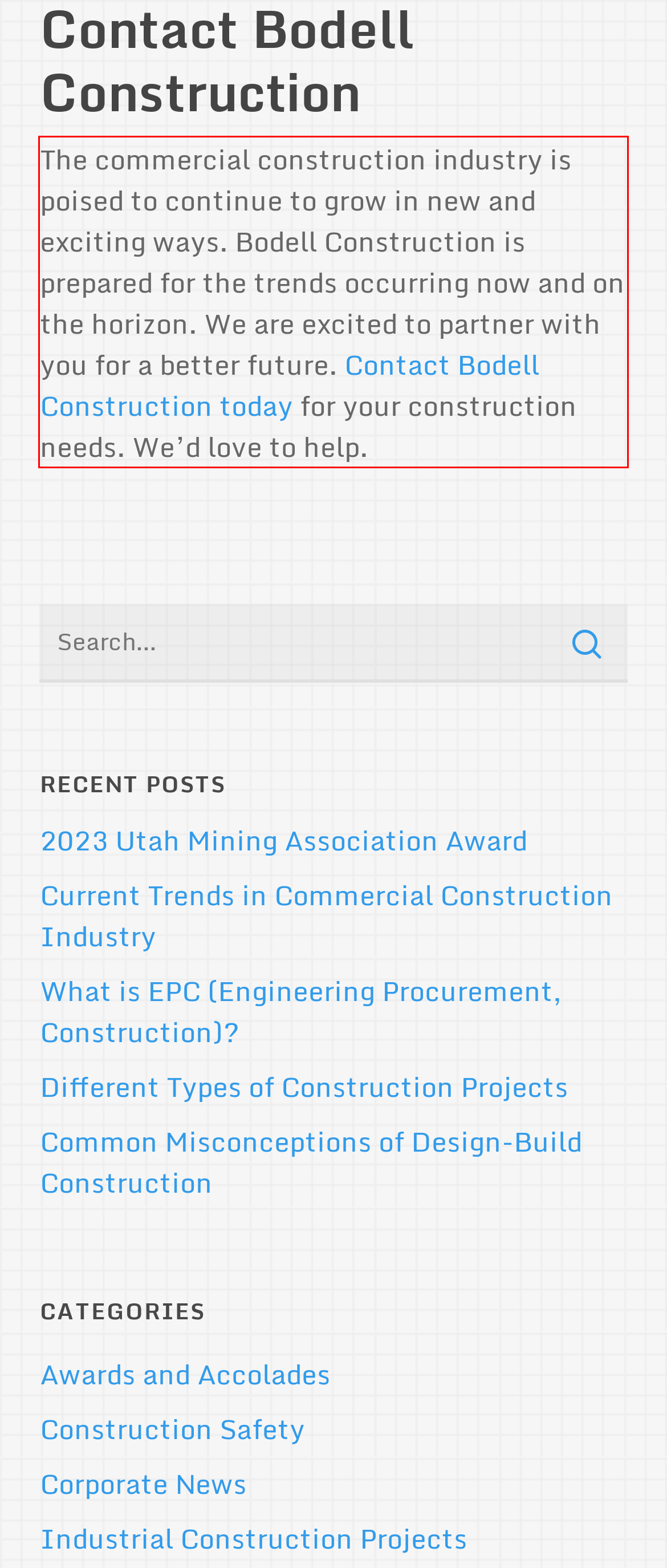You have a screenshot with a red rectangle around a UI element. Recognize and extract the text within this red bounding box using OCR.

The commercial construction industry is poised to continue to grow in new and exciting ways. Bodell Construction is prepared for the trends occurring now and on the horizon. We are excited to partner with you for a better future. Contact Bodell Construction today for your construction needs. We’d love to help.